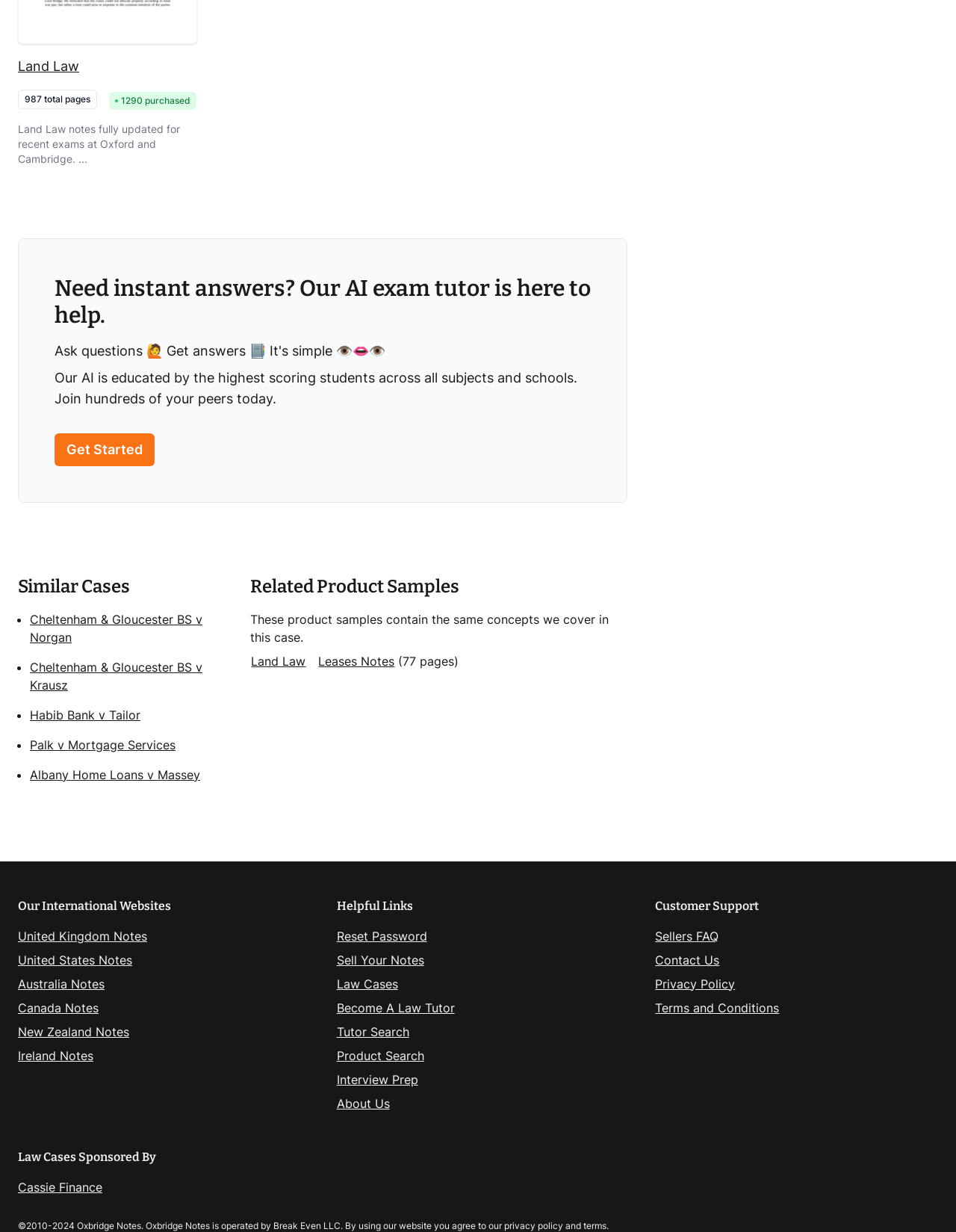Determine the bounding box coordinates of the region to click in order to accomplish the following instruction: "Explore 'Leases Notes'". Provide the coordinates as four float numbers between 0 and 1, specifically [left, top, right, bottom].

[0.333, 0.53, 0.413, 0.542]